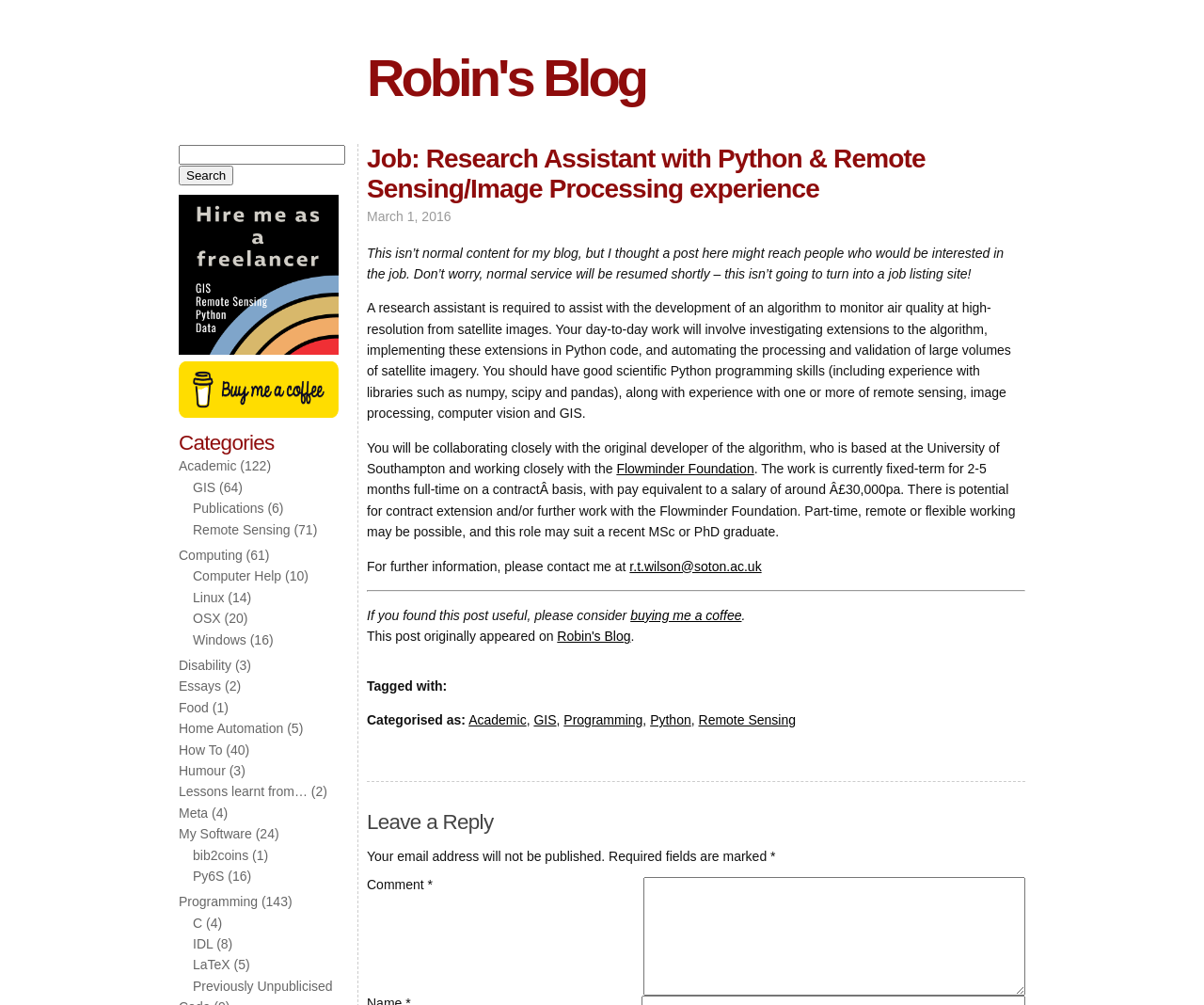Given the element description Date Prev, identify the bounding box coordinates for the UI element on the webpage screenshot. The format should be (top-left x, top-left y, bottom-right x, bottom-right y), with values between 0 and 1.

None